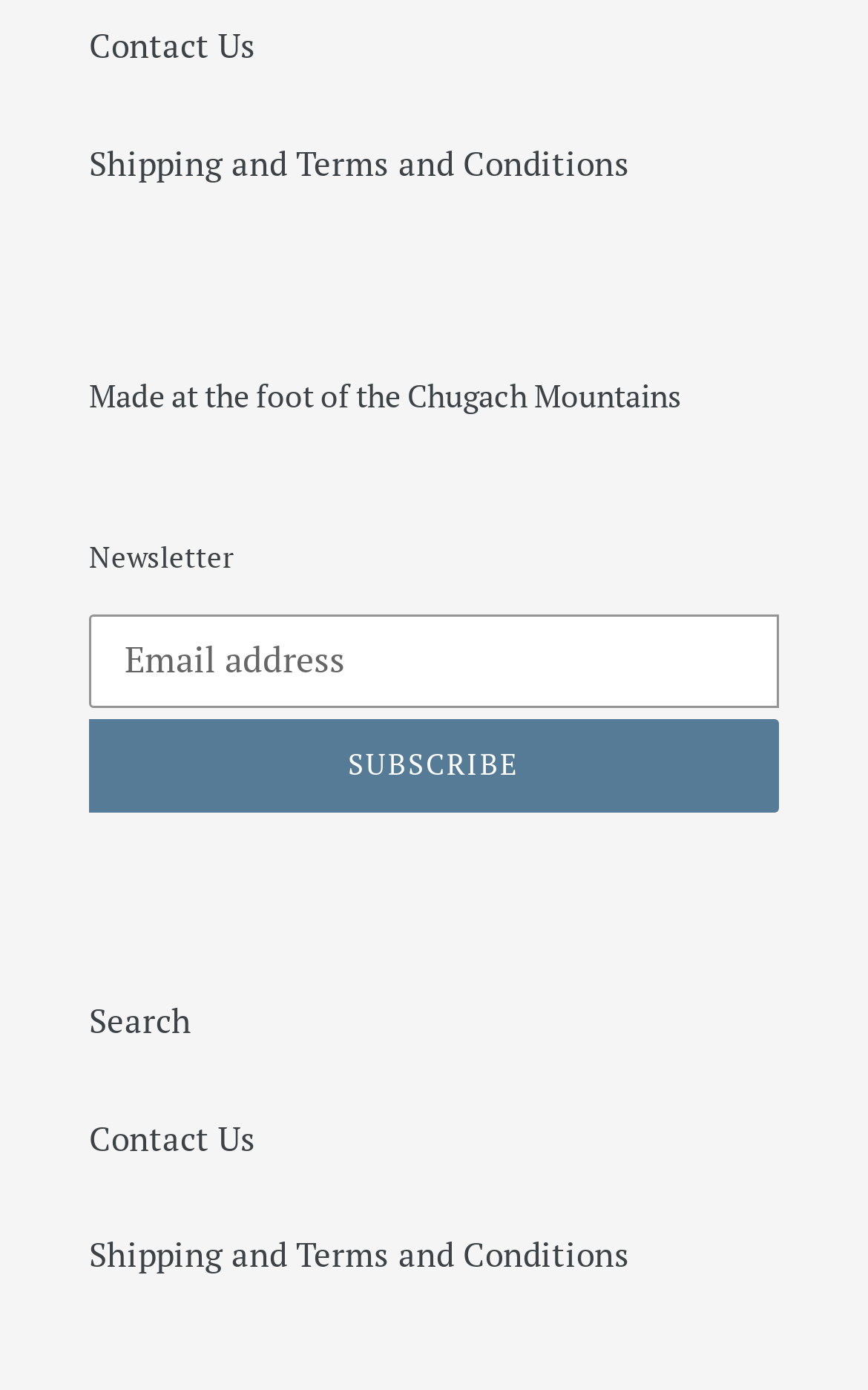Look at the image and answer the question in detail:
What is the purpose of the textbox?

The textbox is labeled as 'Email address' and is required, indicating that it is used to input an email address, likely for newsletter subscription.